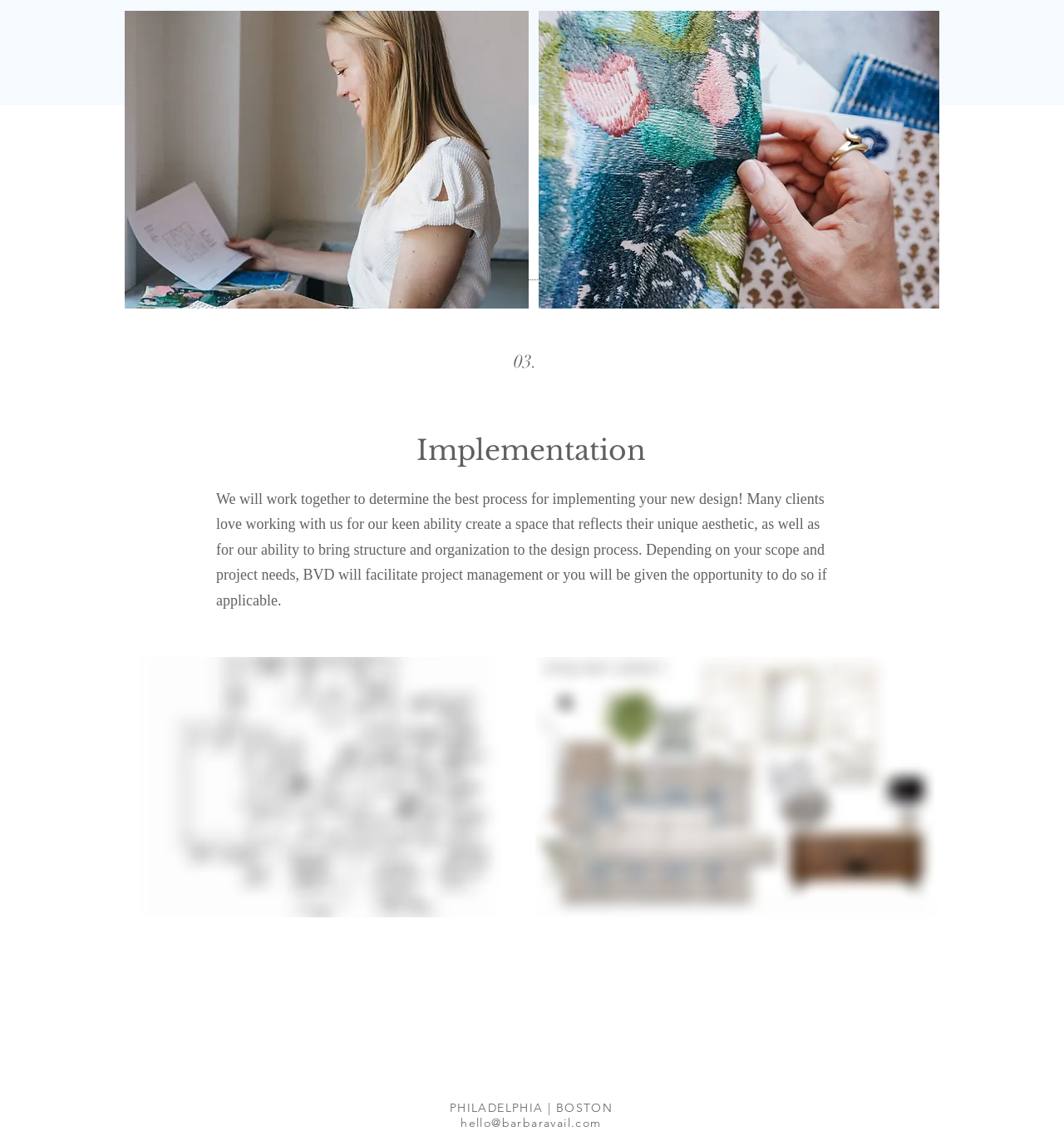Respond to the question below with a single word or phrase: What are the two cities mentioned?

Philadelphia and Boston